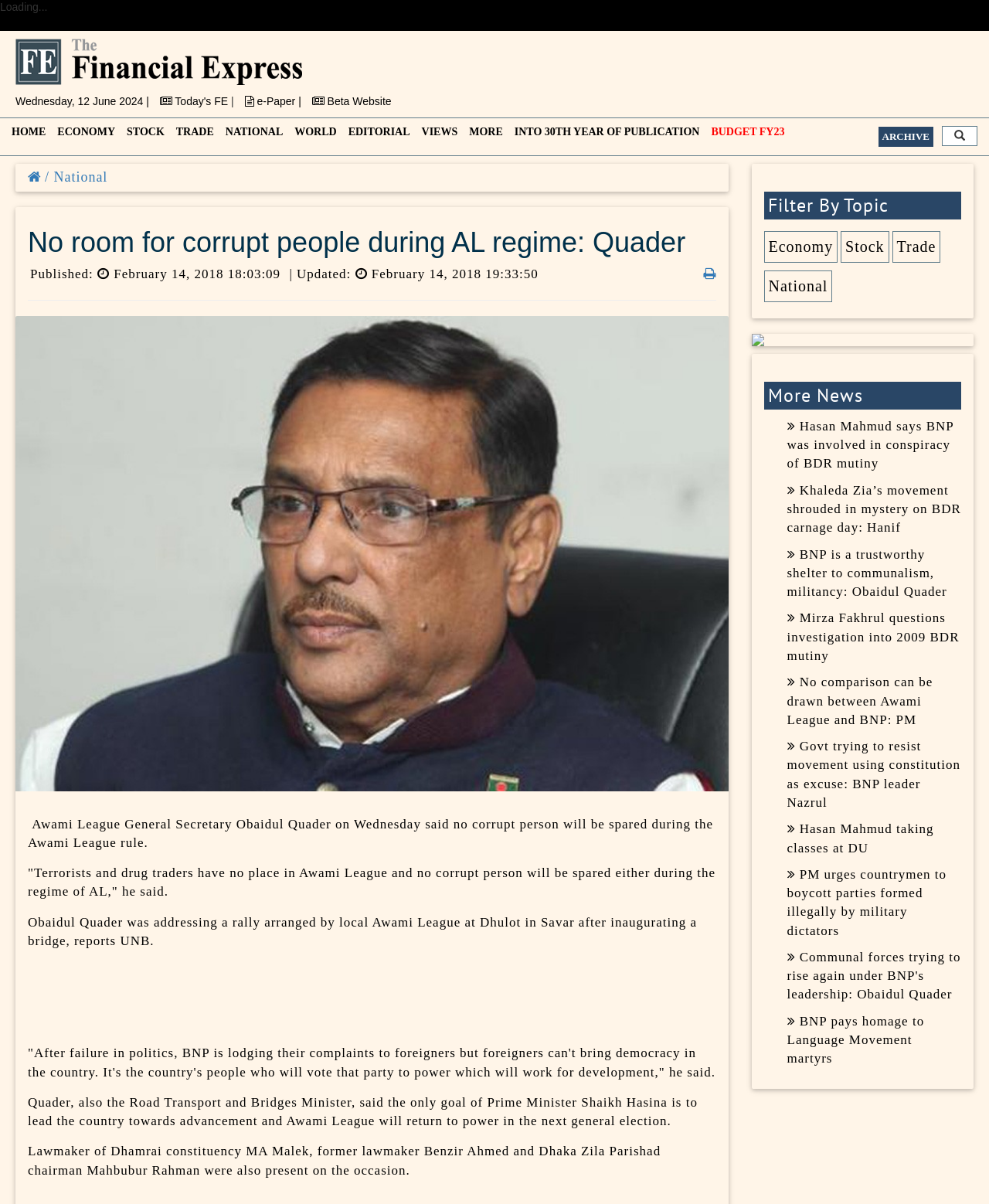Locate the UI element described by e-Paper | in the provided webpage screenshot. Return the bounding box coordinates in the format (top-left x, top-left y, bottom-right x, bottom-right y), ensuring all values are between 0 and 1.

[0.247, 0.079, 0.305, 0.089]